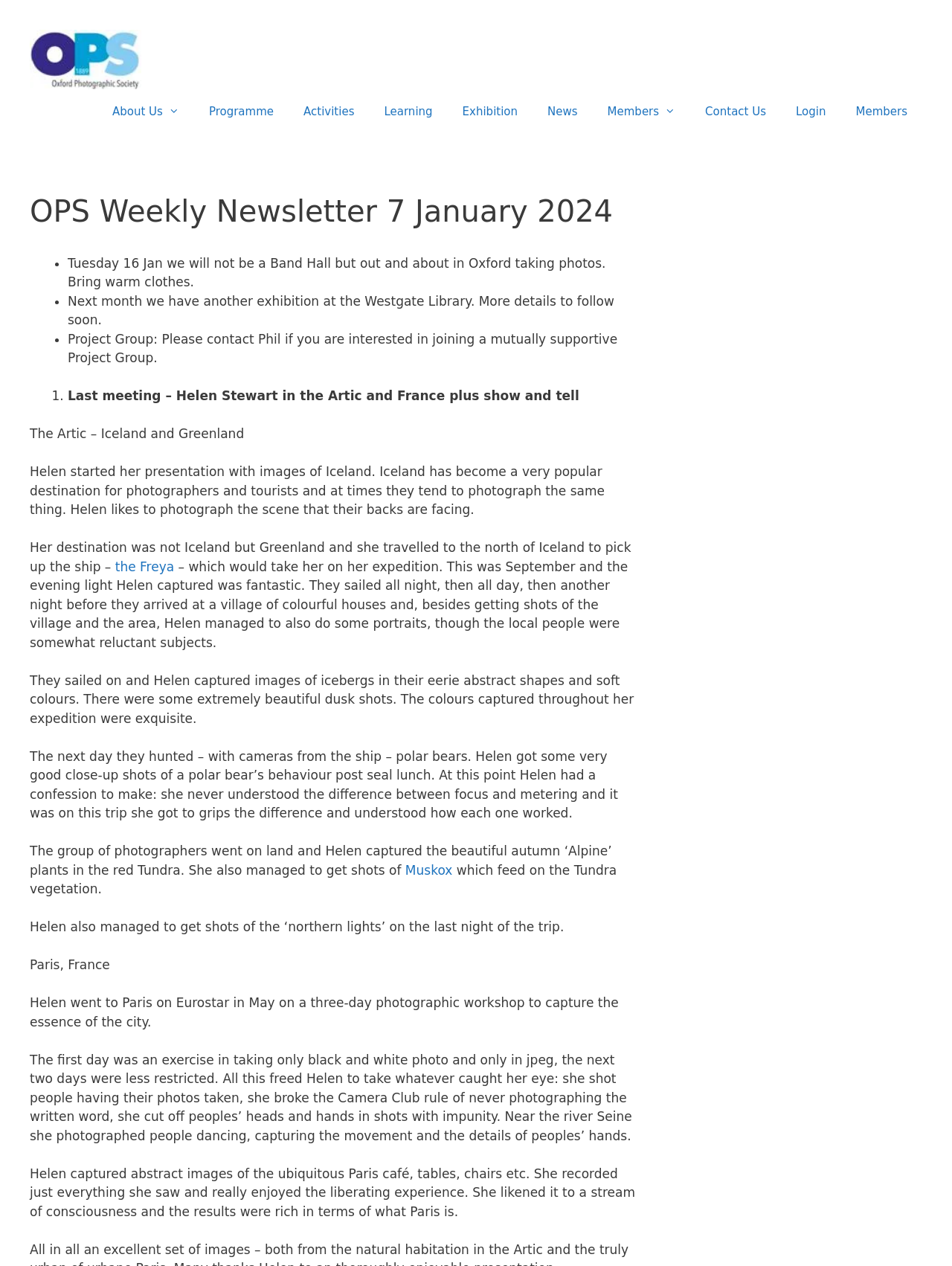Please provide a one-word or short phrase answer to the question:
What is the name of the photographic society?

Oxford Photographic Society